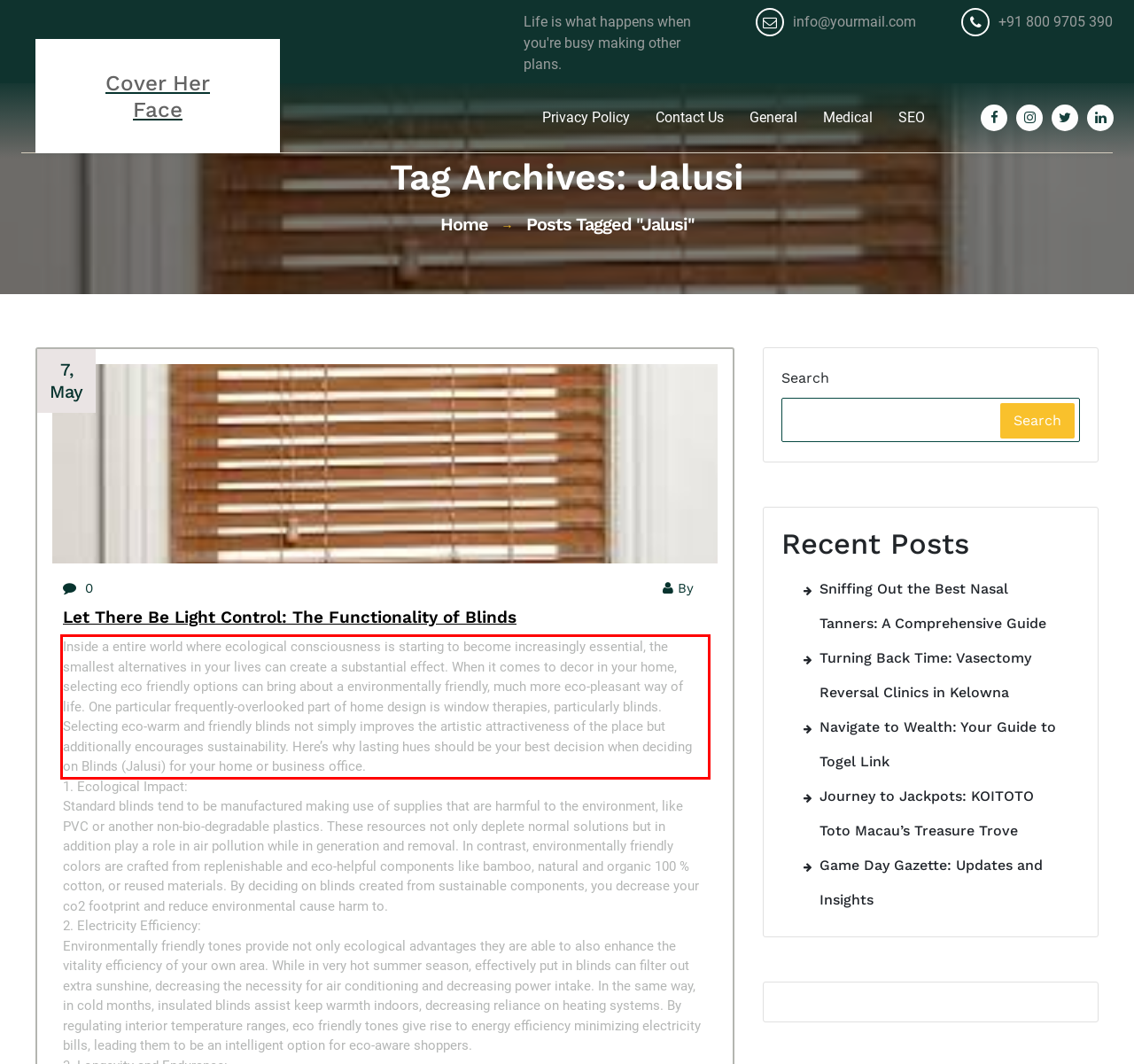Given a screenshot of a webpage containing a red rectangle bounding box, extract and provide the text content found within the red bounding box.

Inside a entire world where ecological consciousness is starting to become increasingly essential, the smallest alternatives in your lives can create a substantial effect. When it comes to decor in your home, selecting eco friendly options can bring about a environmentally friendly, much more eco-pleasant way of life. One particular frequently-overlooked part of home design is window therapies, particularly blinds. Selecting eco-warm and friendly blinds not simply improves the artistic attractiveness of the place but additionally encourages sustainability. Here’s why lasting hues should be your best decision when deciding on Blinds (Jalusi) for your home or business office.